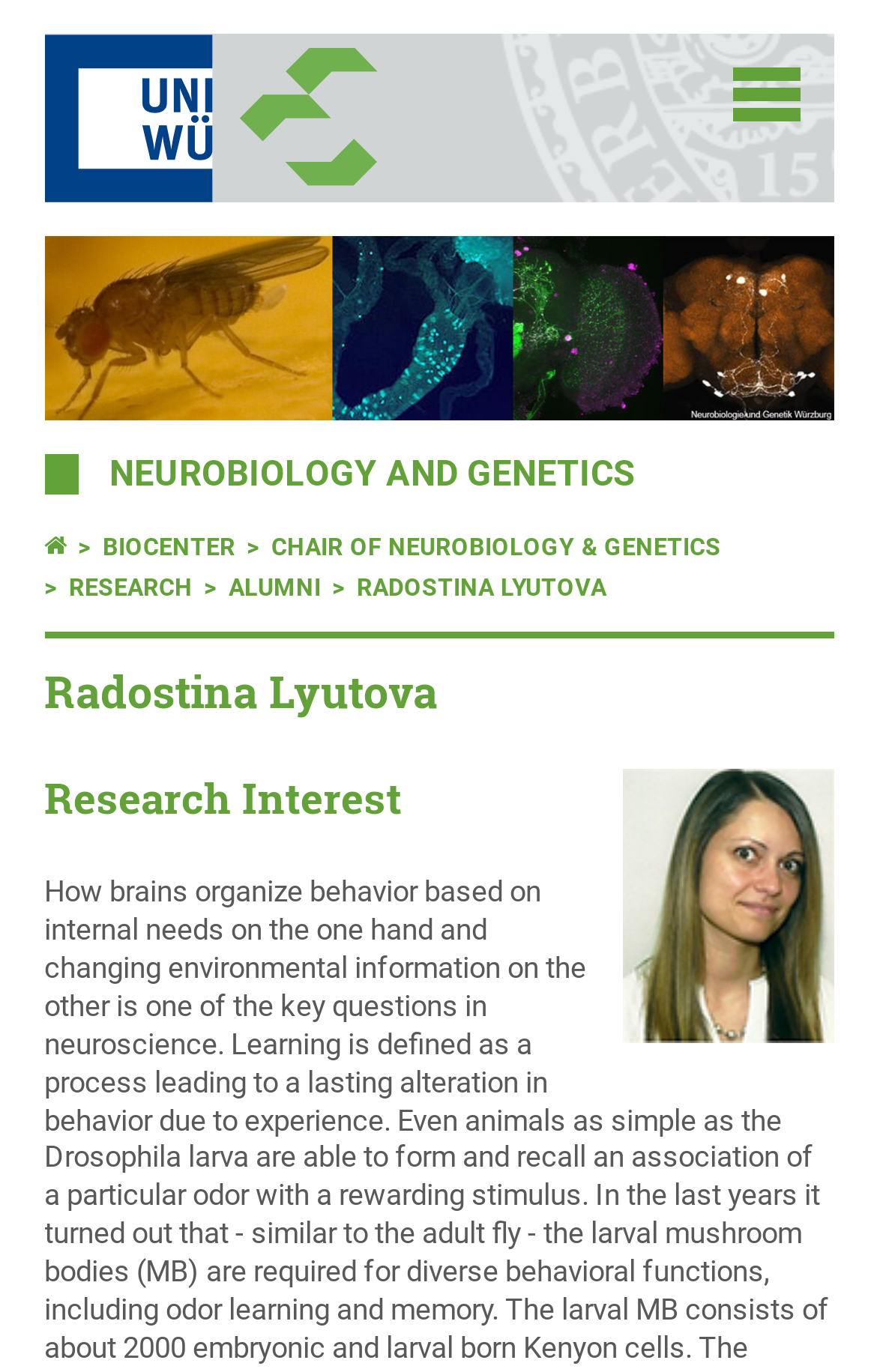Respond to the following query with just one word or a short phrase: 
How many links are in the navigation section?

5